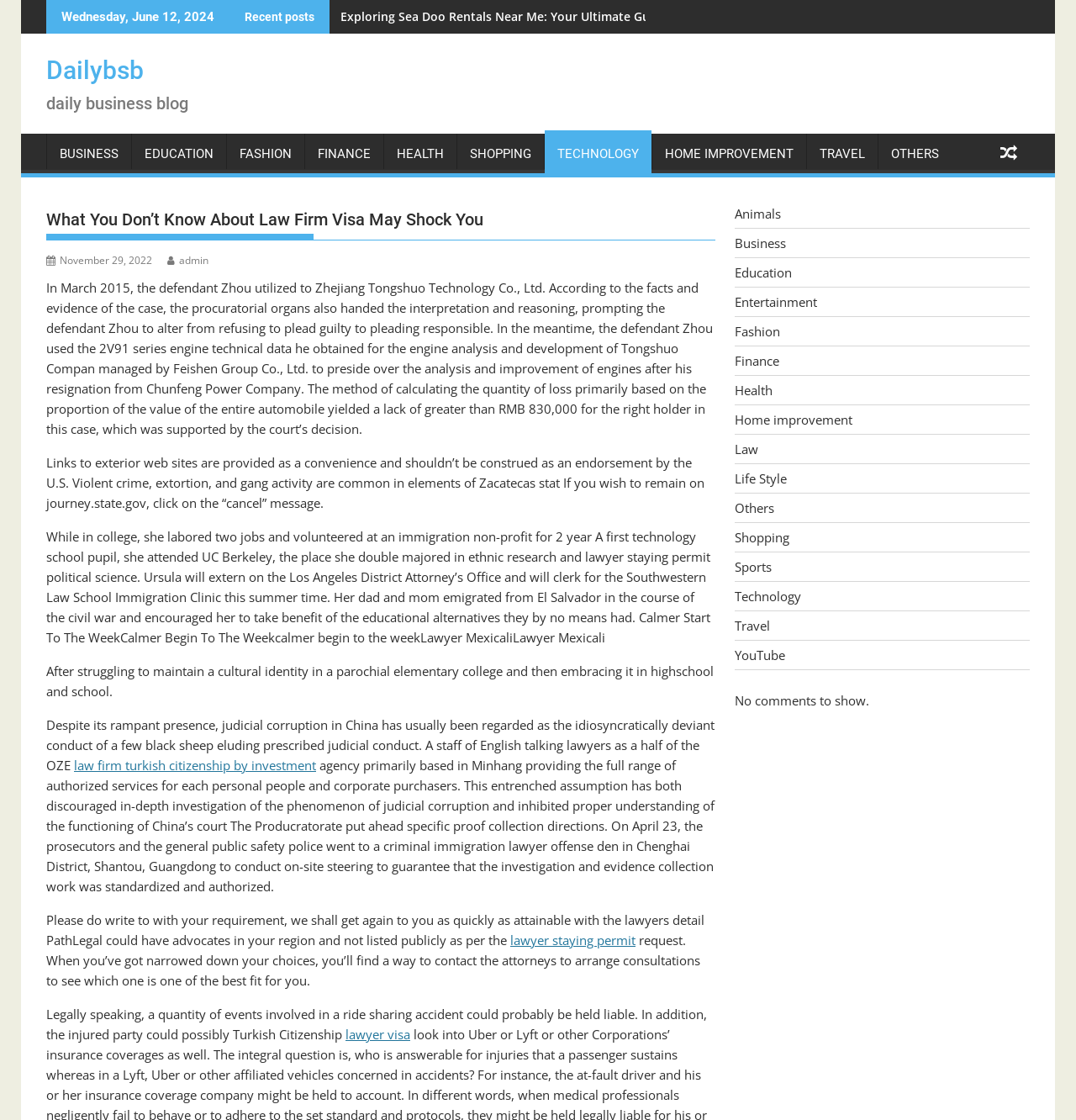Identify the bounding box coordinates of the clickable section necessary to follow the following instruction: "Click on 'lawyer staying permit'". The coordinates should be presented as four float numbers from 0 to 1, i.e., [left, top, right, bottom].

[0.474, 0.832, 0.591, 0.847]